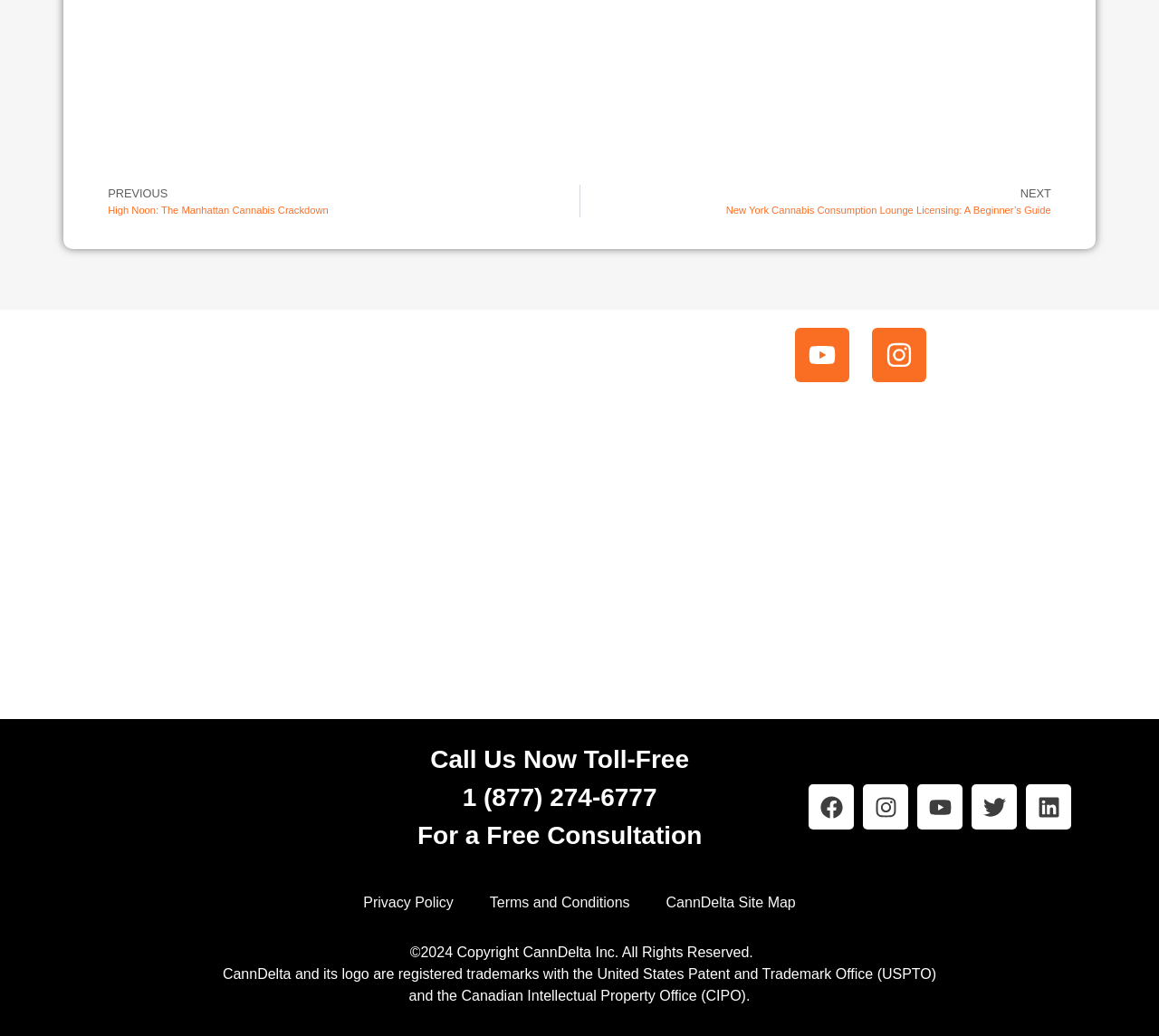Please identify the bounding box coordinates of the element I need to click to follow this instruction: "Watch the Youtube video".

[0.686, 0.316, 0.733, 0.369]